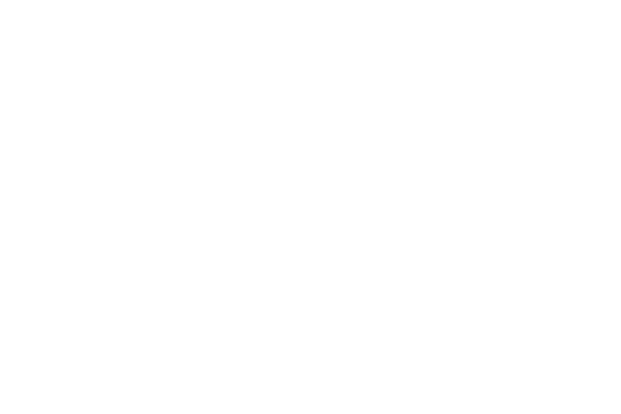Answer the question with a single word or phrase: 
What is the aesthetic of the logo?

Sleek and modern